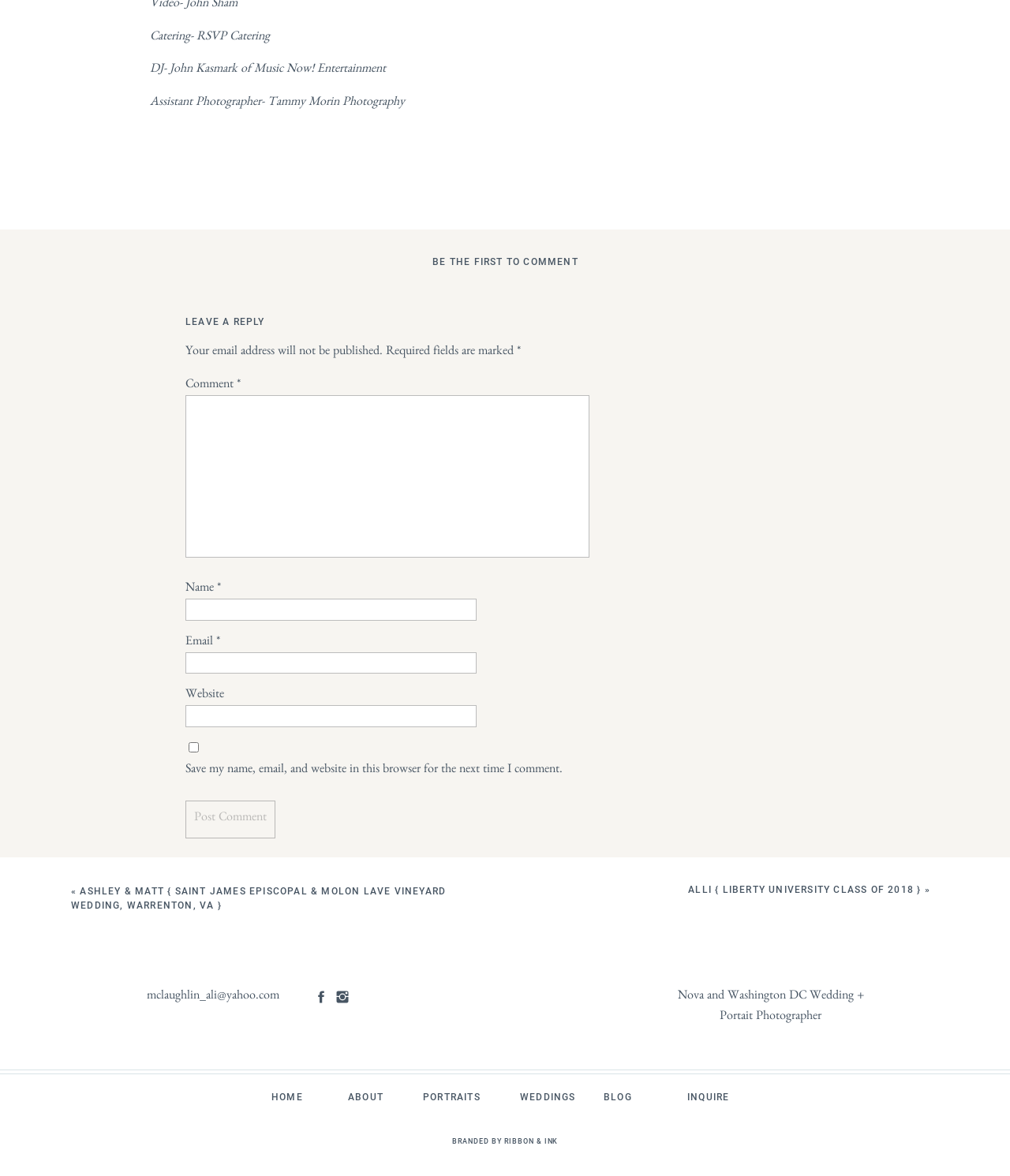Observe the image and answer the following question in detail: How many links are there at the bottom of the page?

I counted the number of links at the bottom of the page by looking at the elements with the type 'link' and found seven of them, which are 'PORTRAITS', 'WEDDINGS', 'ABOUT', 'HOME', 'INQUIRE', 'BLOG', and 'BRANDED BY RIBBON & INK'.